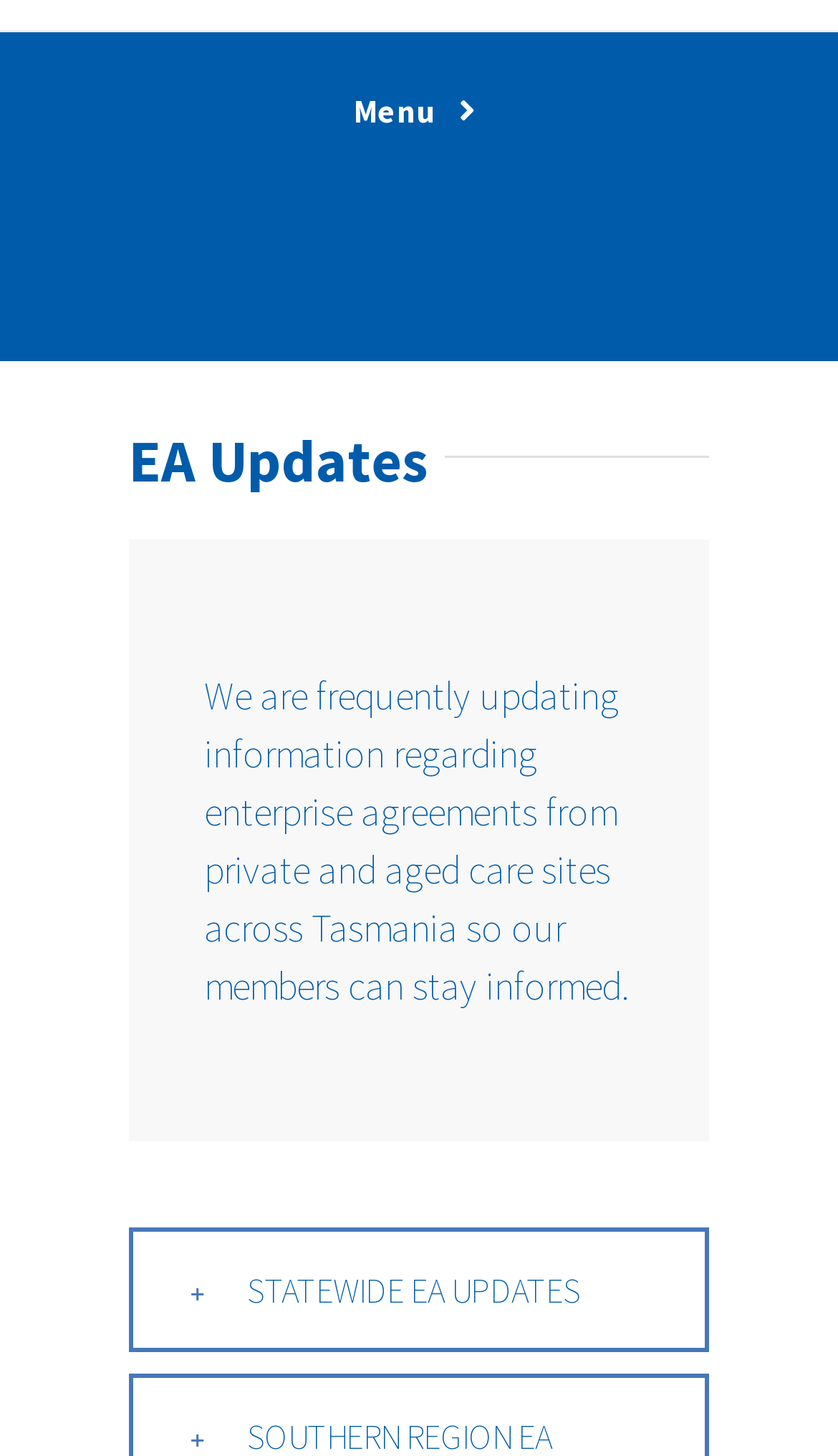Identify the bounding box for the described UI element. Provide the coordinates in (top-left x, top-left y, bottom-right x, bottom-right y) format with values ranging from 0 to 1: Member Support Team

[0.077, 0.591, 0.556, 0.65]